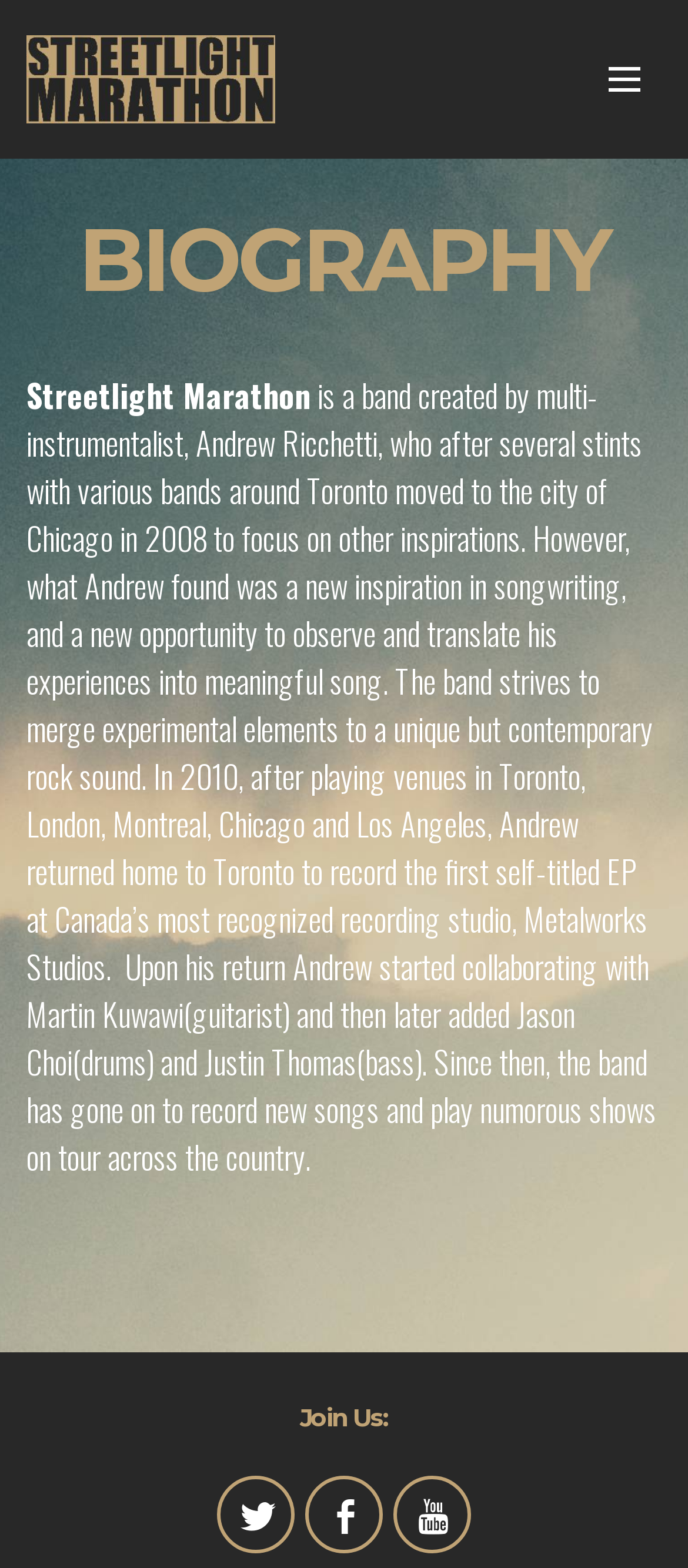What is the name of the band?
Using the visual information, answer the question in a single word or phrase.

Streetlight Marathon